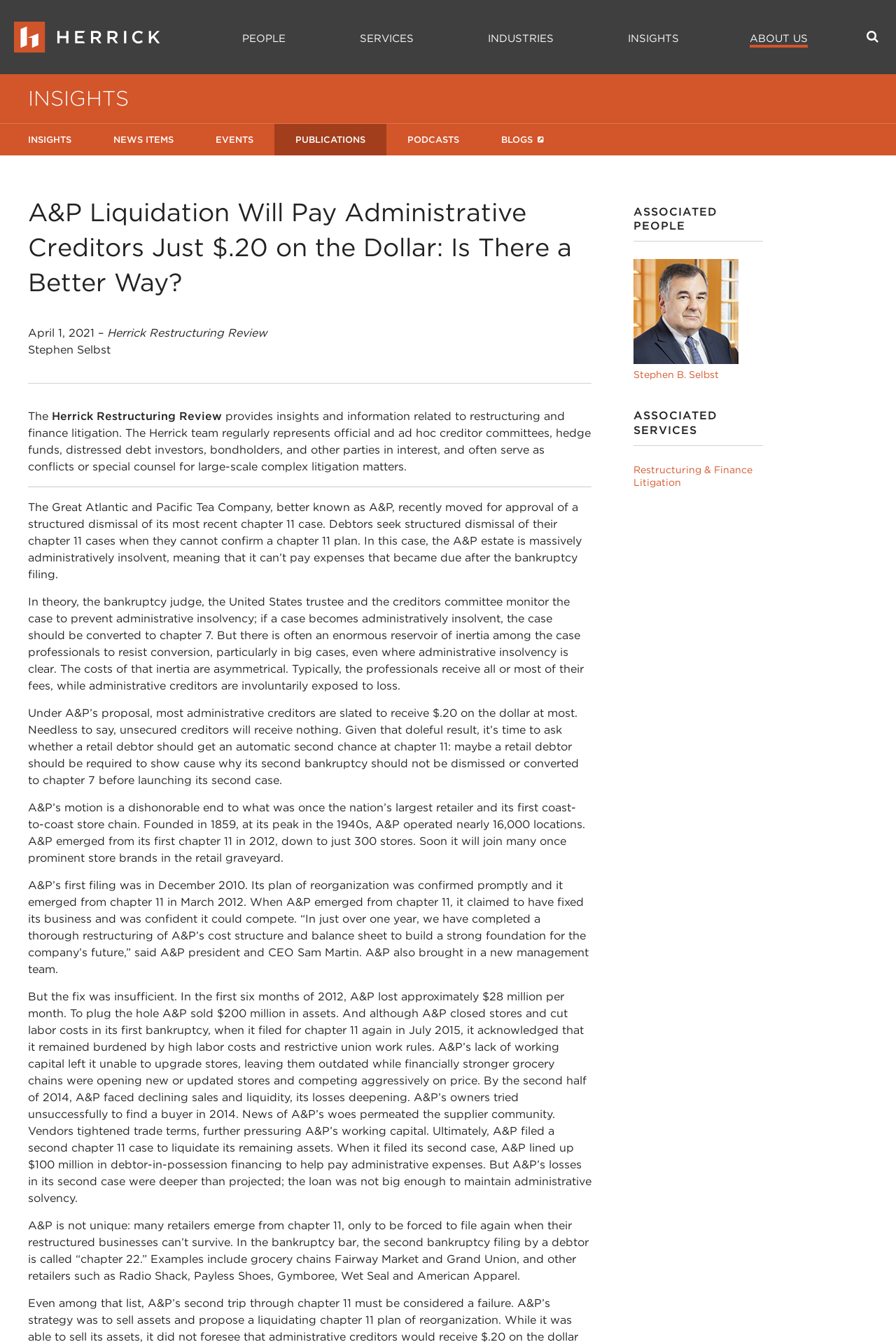What is the main title displayed on this webpage?

A&P Liquidation Will Pay Administrative Creditors Just $.20 on the Dollar: Is There a Better Way?